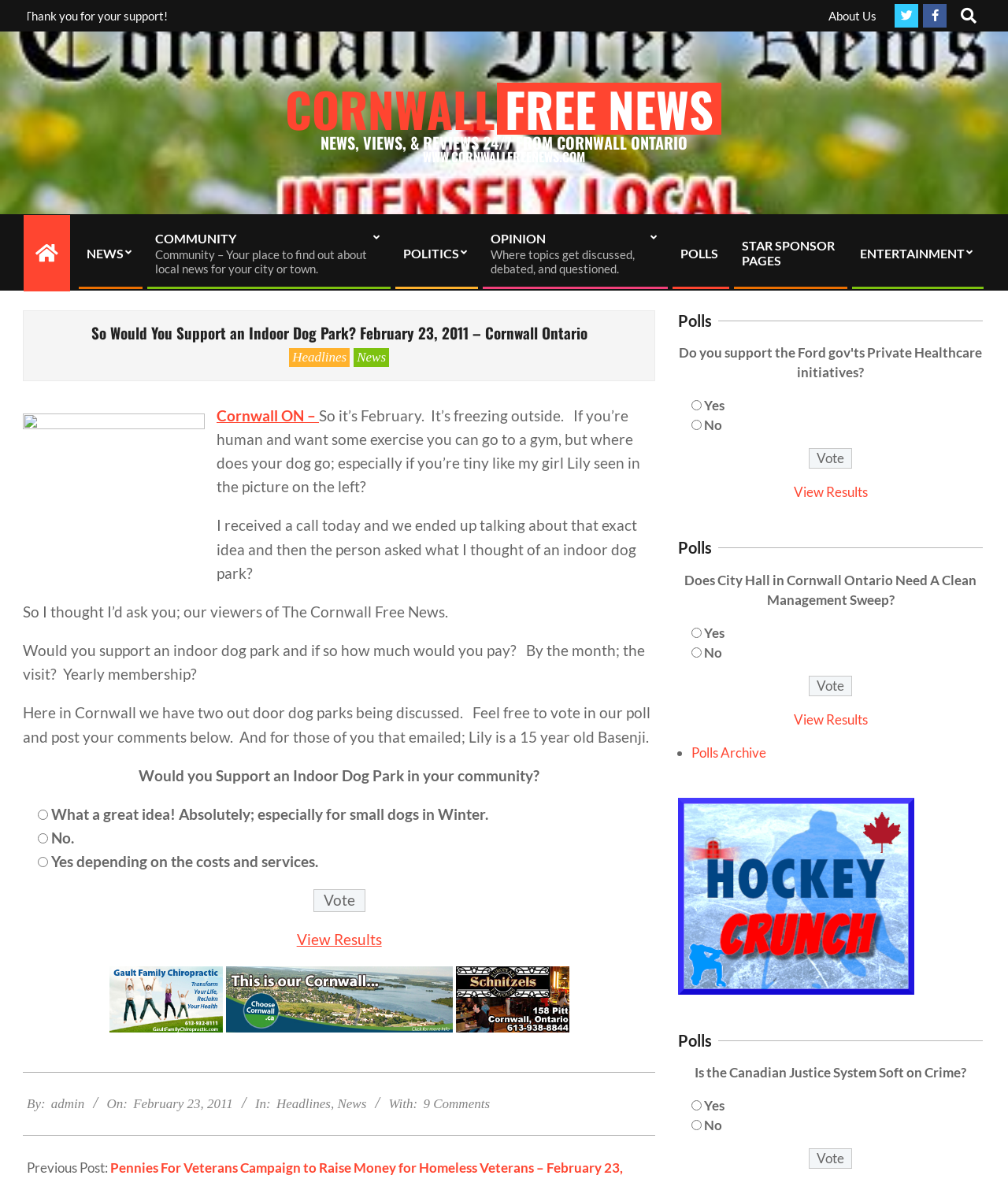Identify the bounding box coordinates for the region of the element that should be clicked to carry out the instruction: "Go to the news page". The bounding box coordinates should be four float numbers between 0 and 1, i.e., [left, top, right, bottom].

[0.351, 0.295, 0.386, 0.311]